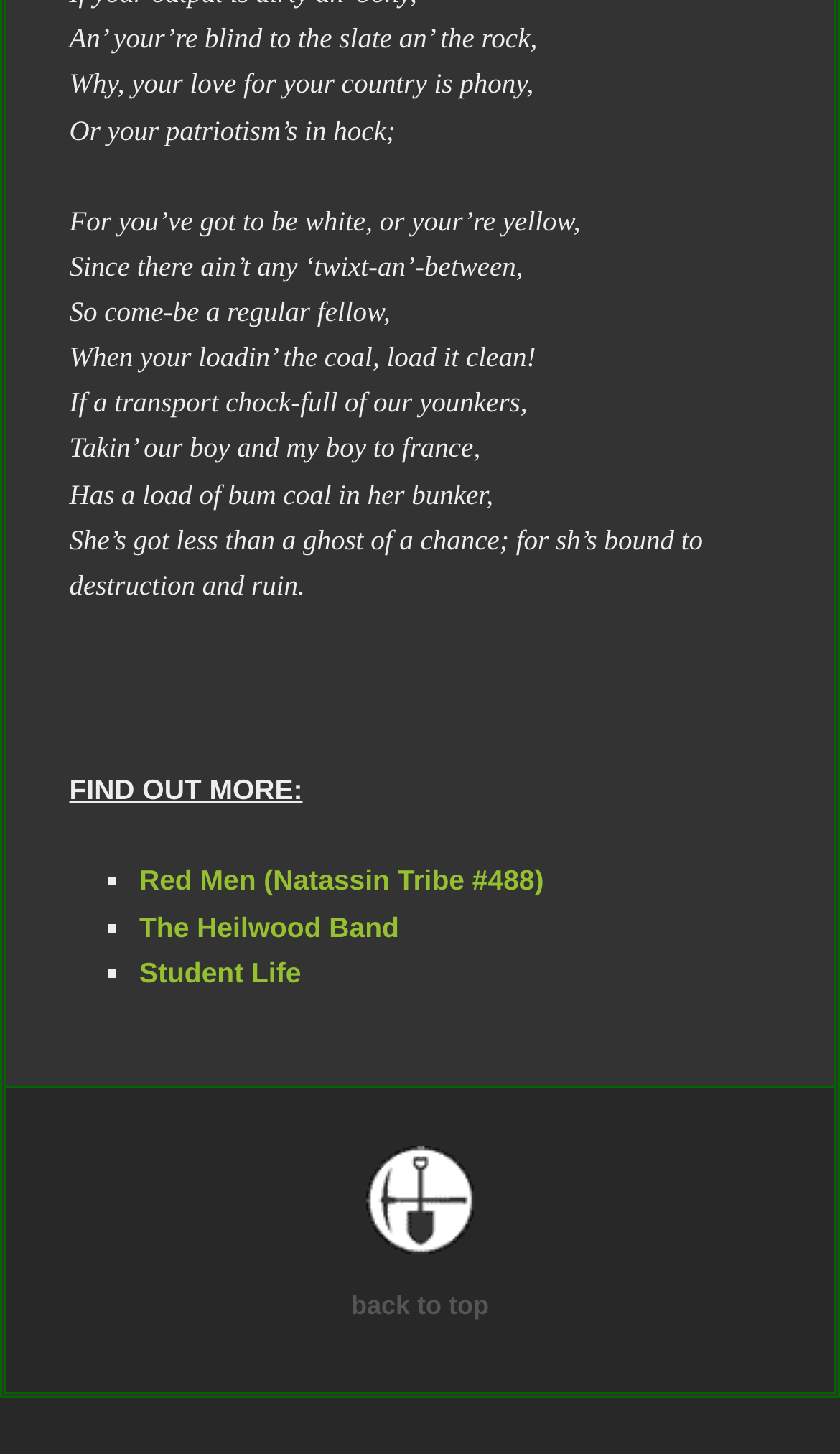Use a single word or phrase to answer the question:
What is the text of the link below 'FIND OUT MORE:'?

Red Men (Natassin Tribe #488)